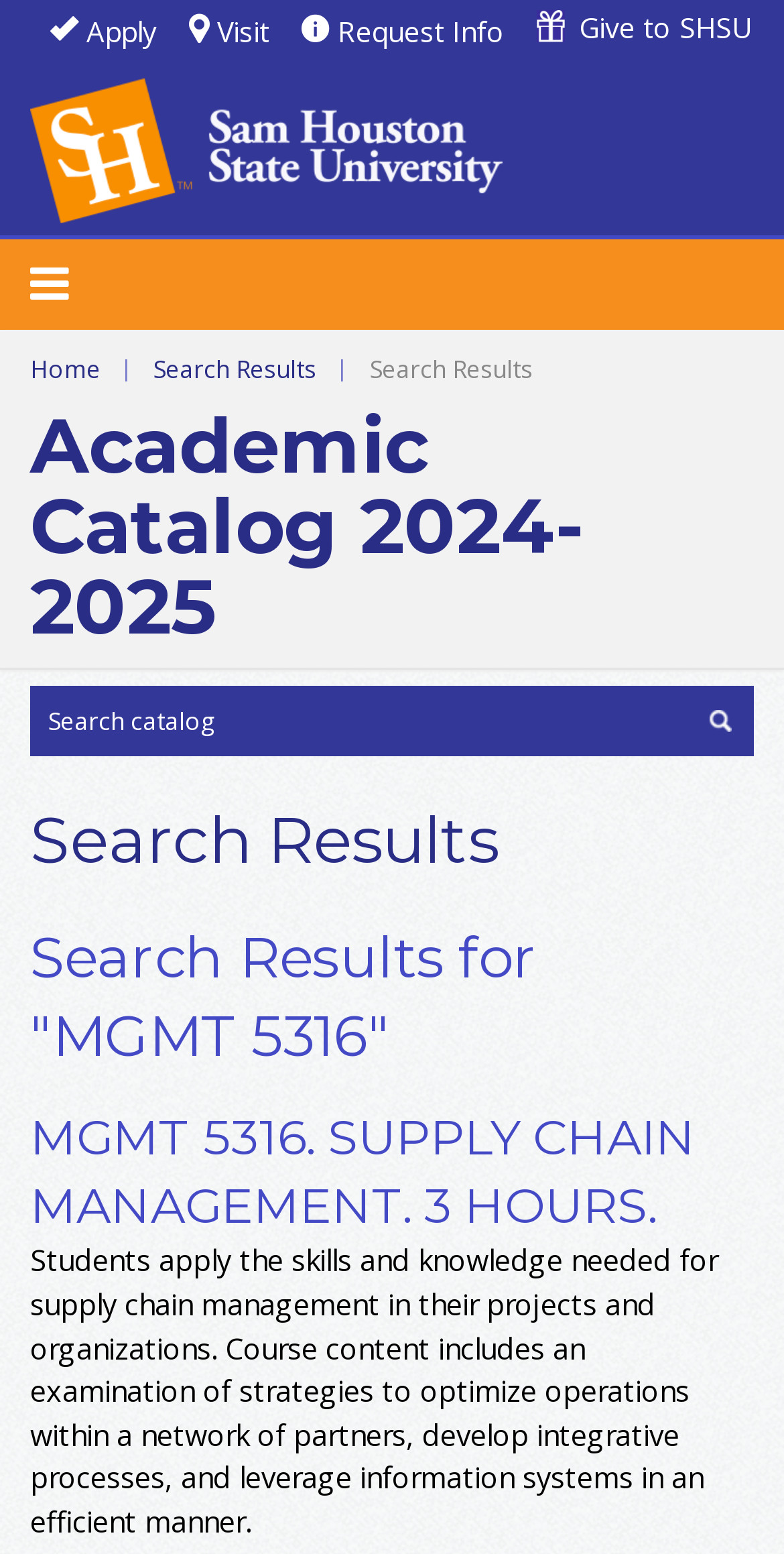Please identify the bounding box coordinates of the clickable area that will allow you to execute the instruction: "Apply to the university".

[0.064, 0.008, 0.2, 0.033]